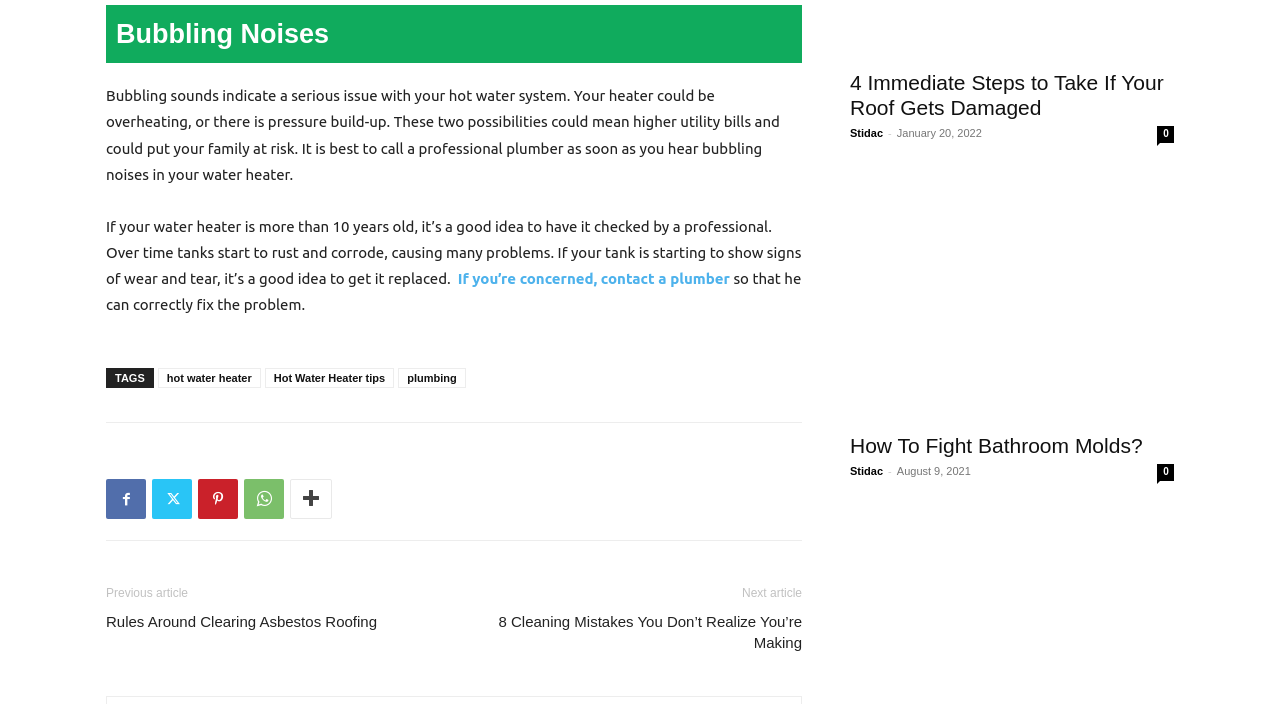Answer with a single word or phrase: 
What is the issue with the hot water system?

Bubbling noises